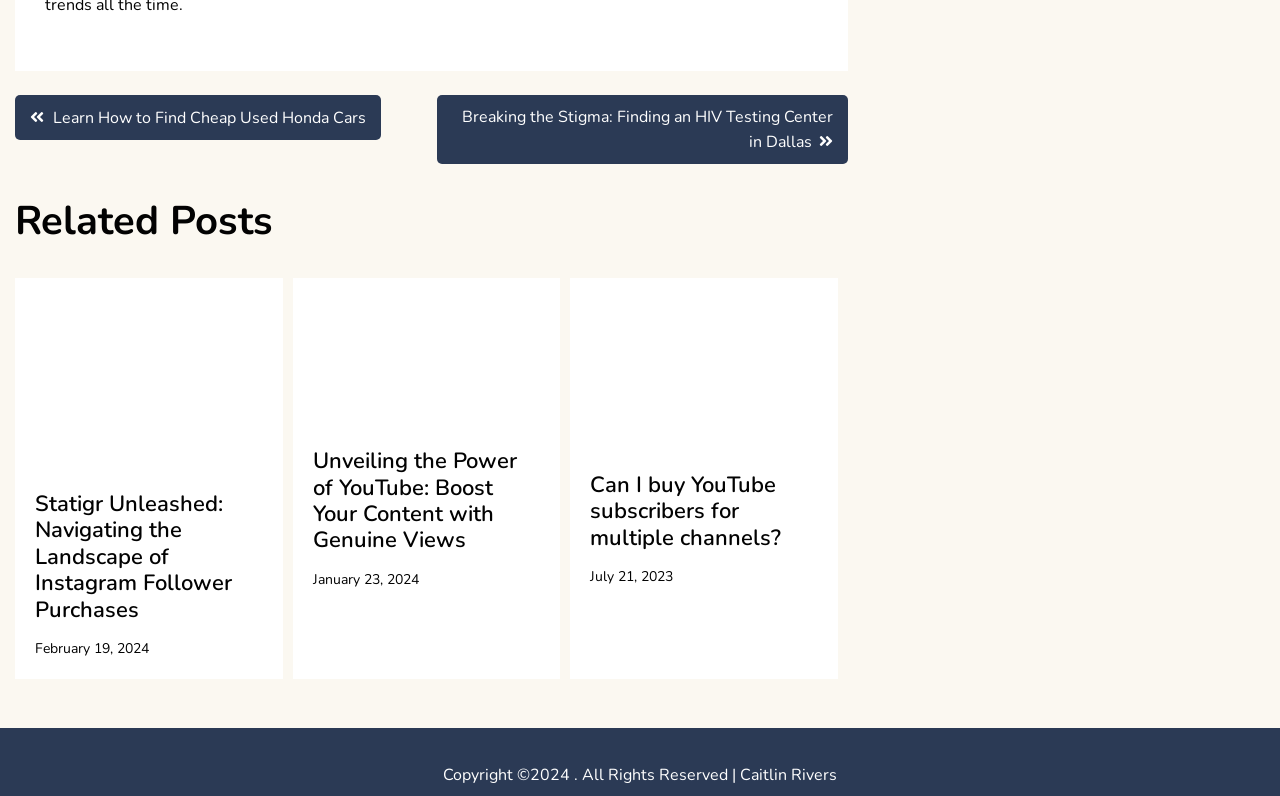Use a single word or phrase to answer the question: 
What is the date of the post about YouTube views?

January 23, 2024